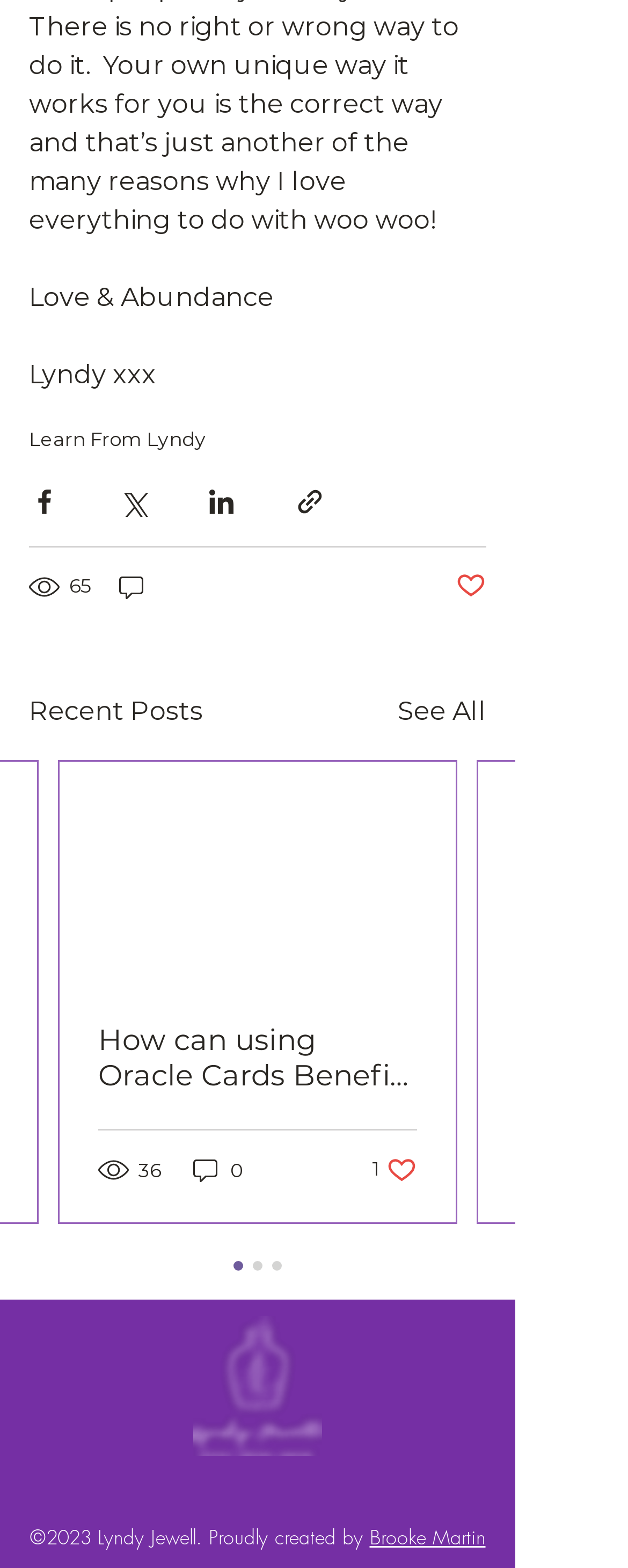From the webpage screenshot, identify the region described by Brooke Martin. Provide the bounding box coordinates as (top-left x, top-left y, bottom-right x, bottom-right y), with each value being a floating point number between 0 and 1.

[0.588, 0.972, 0.773, 0.989]